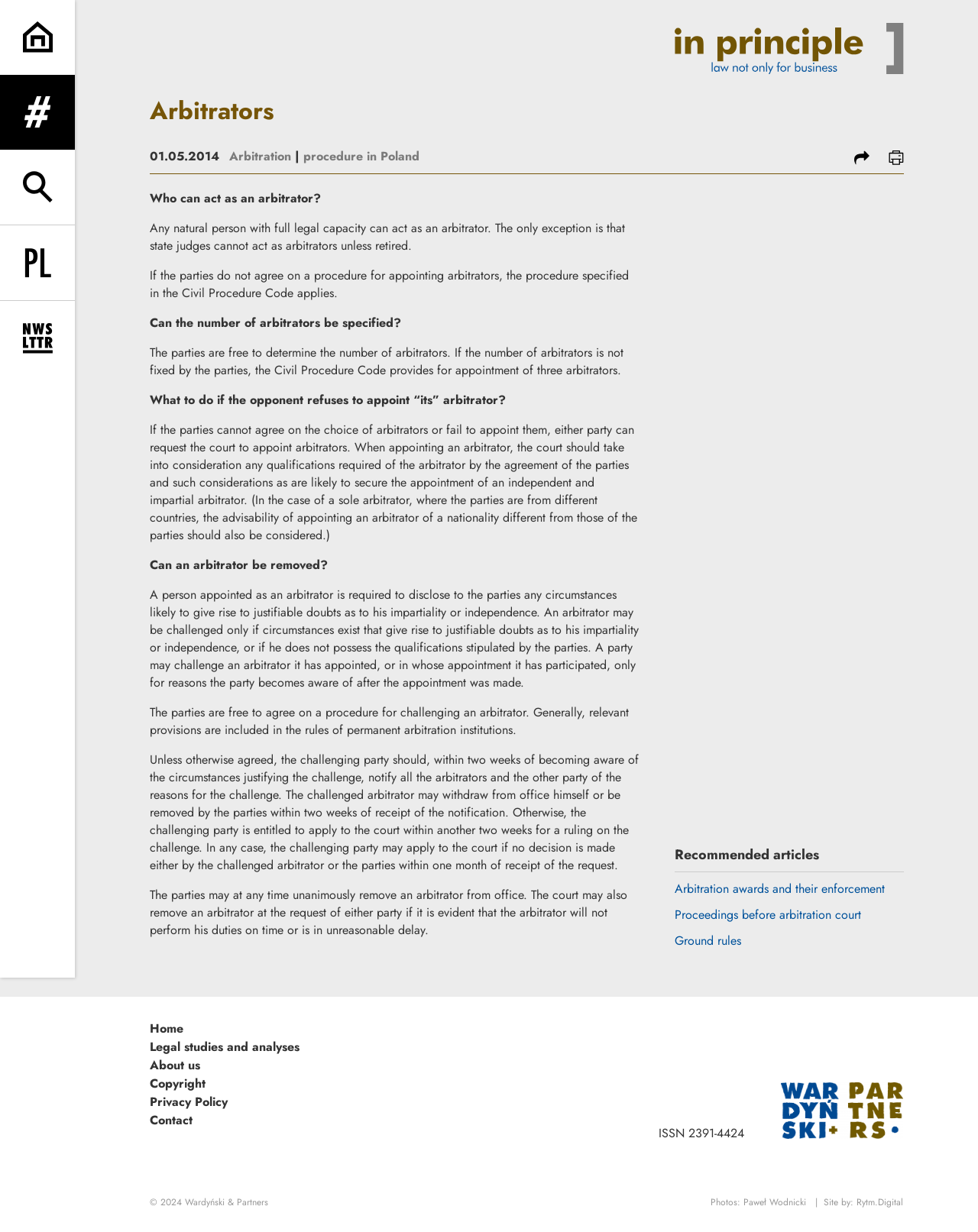Determine the main text heading of the webpage and provide its content.

Arbitrators | In Principle